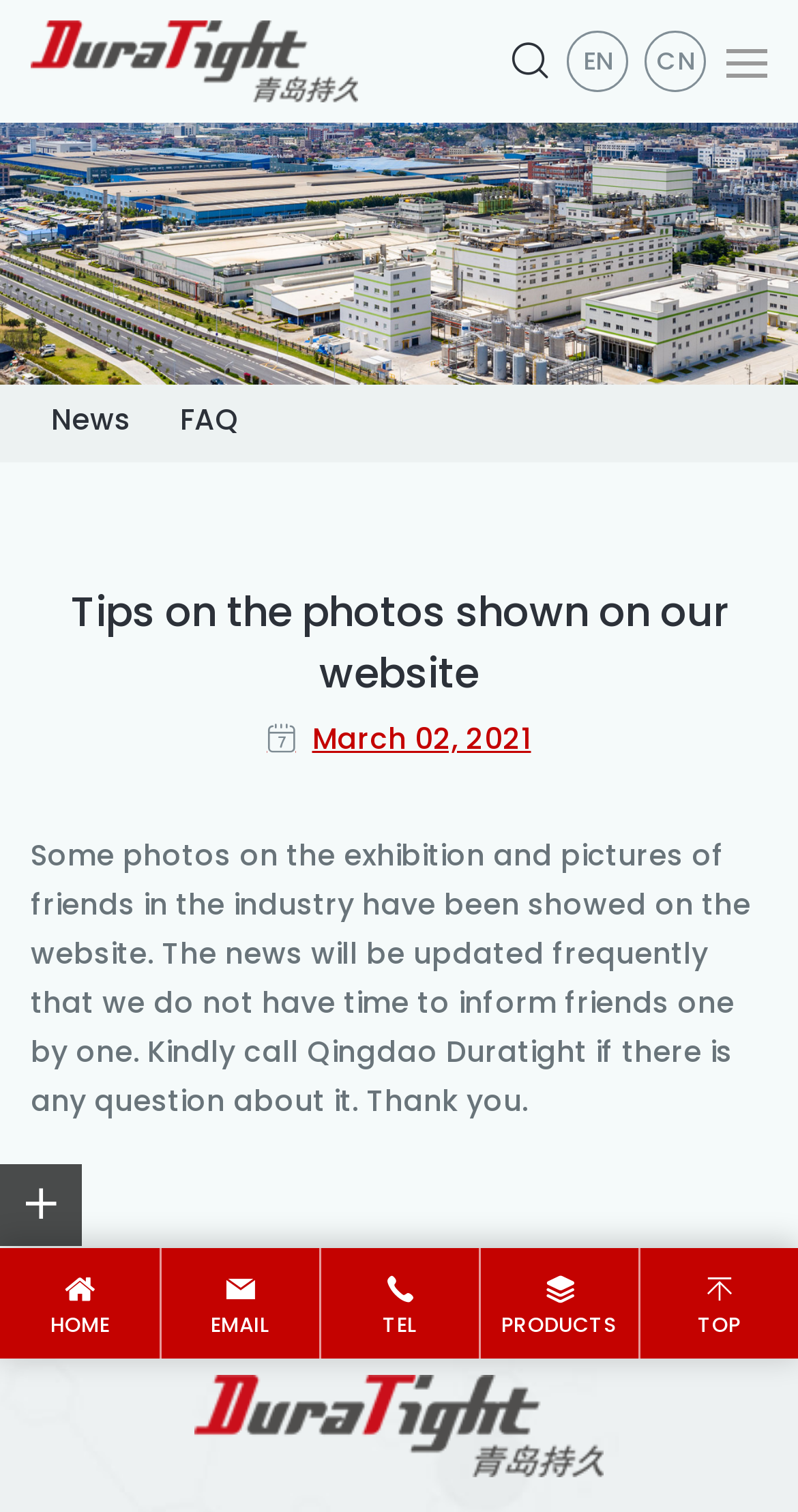What is the company name?
Answer the question with a detailed and thorough explanation.

The company name is Qingdao Hi-Duratight Co., Ltd., which is mentioned in the Root Element's text 'Tips on the photos shown on our website - Graphite rotor, Graphite vane, Mocvd disc, Hi-Duratight'.